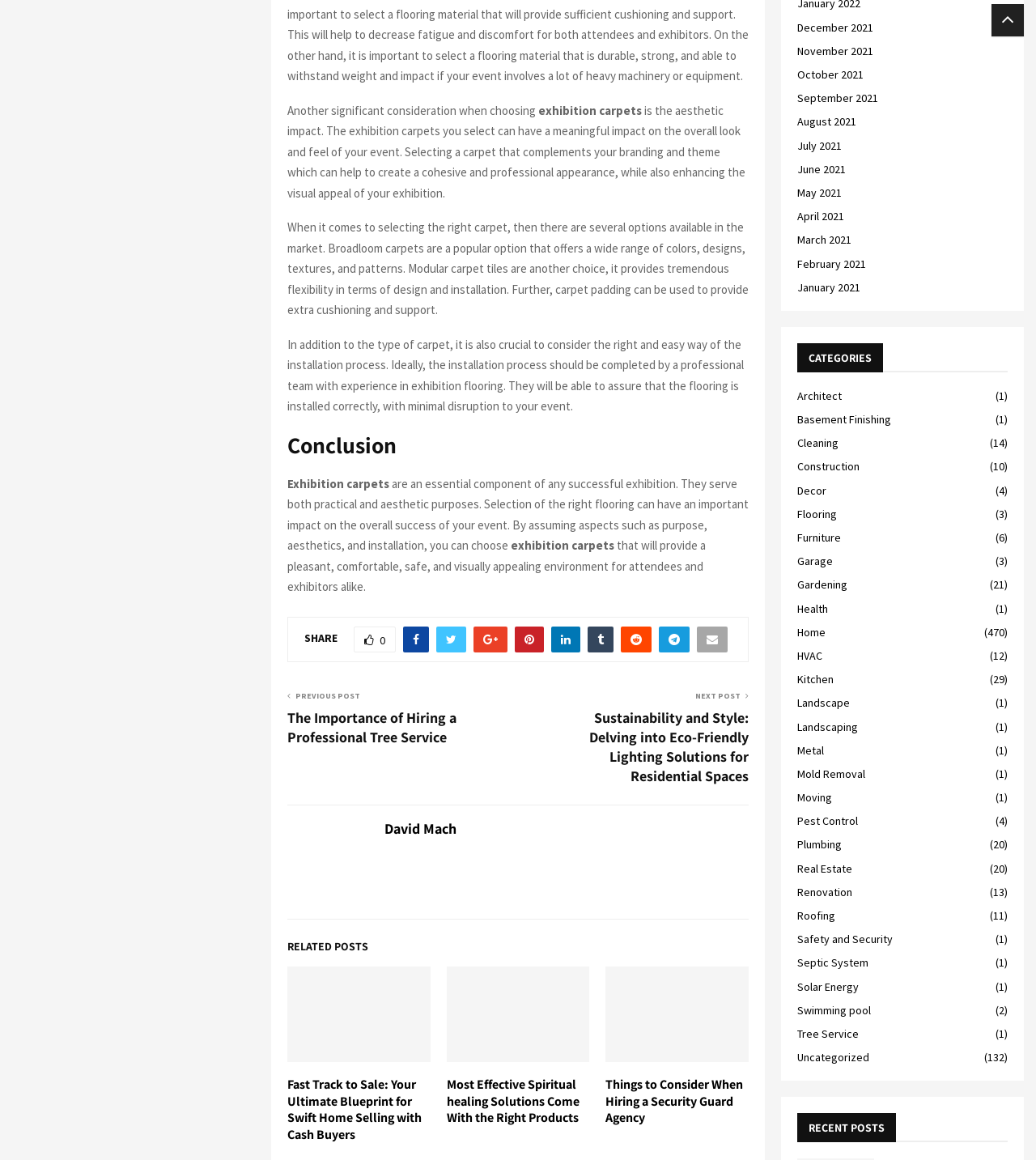Determine the bounding box coordinates of the UI element described by: "parent_node: June 12, 2024".

[0.957, 0.003, 0.988, 0.031]